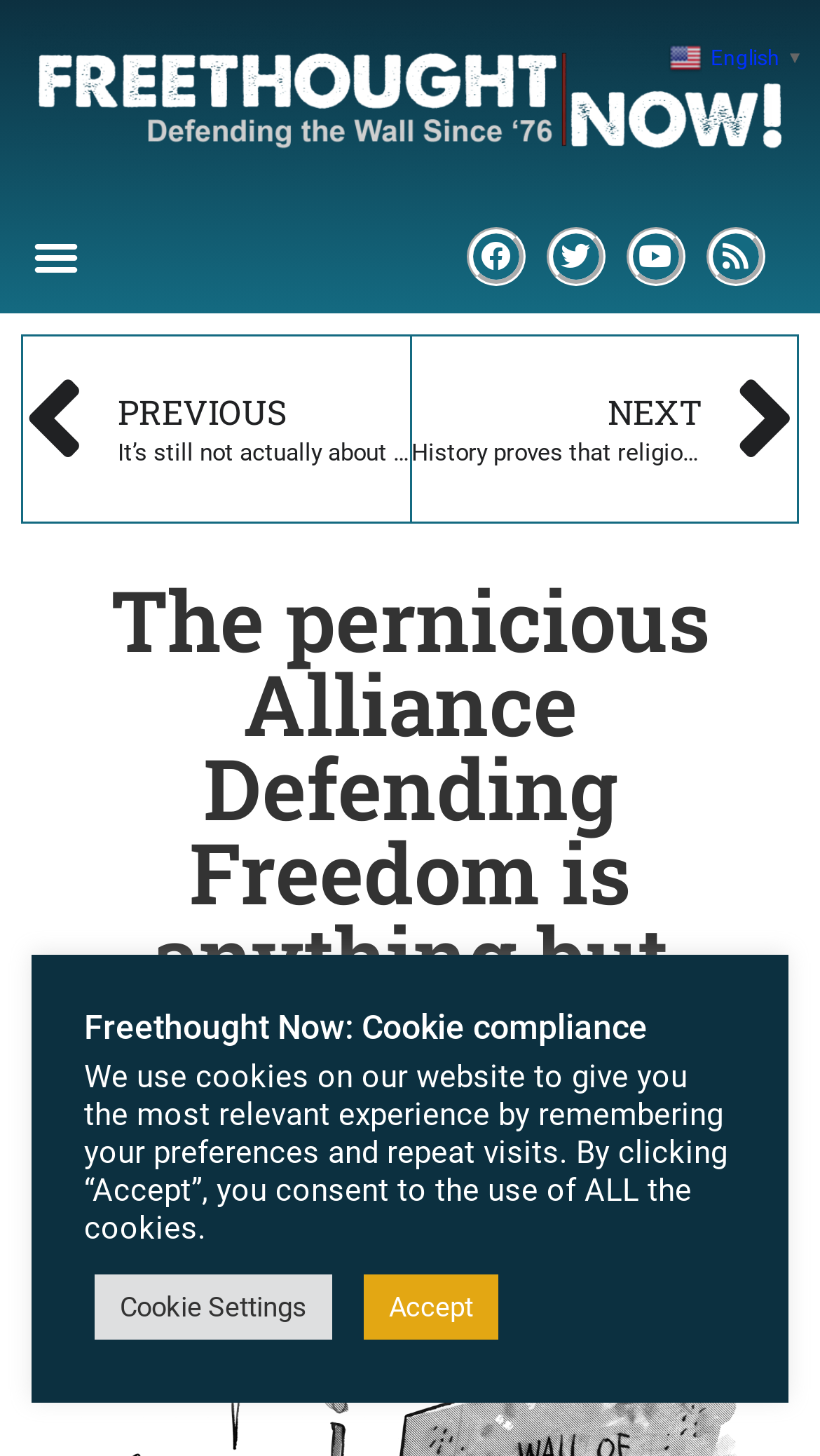Please predict the bounding box coordinates of the element's region where a click is necessary to complete the following instruction: "Click the Youtube link". The coordinates should be represented by four float numbers between 0 and 1, i.e., [left, top, right, bottom].

[0.763, 0.157, 0.835, 0.197]